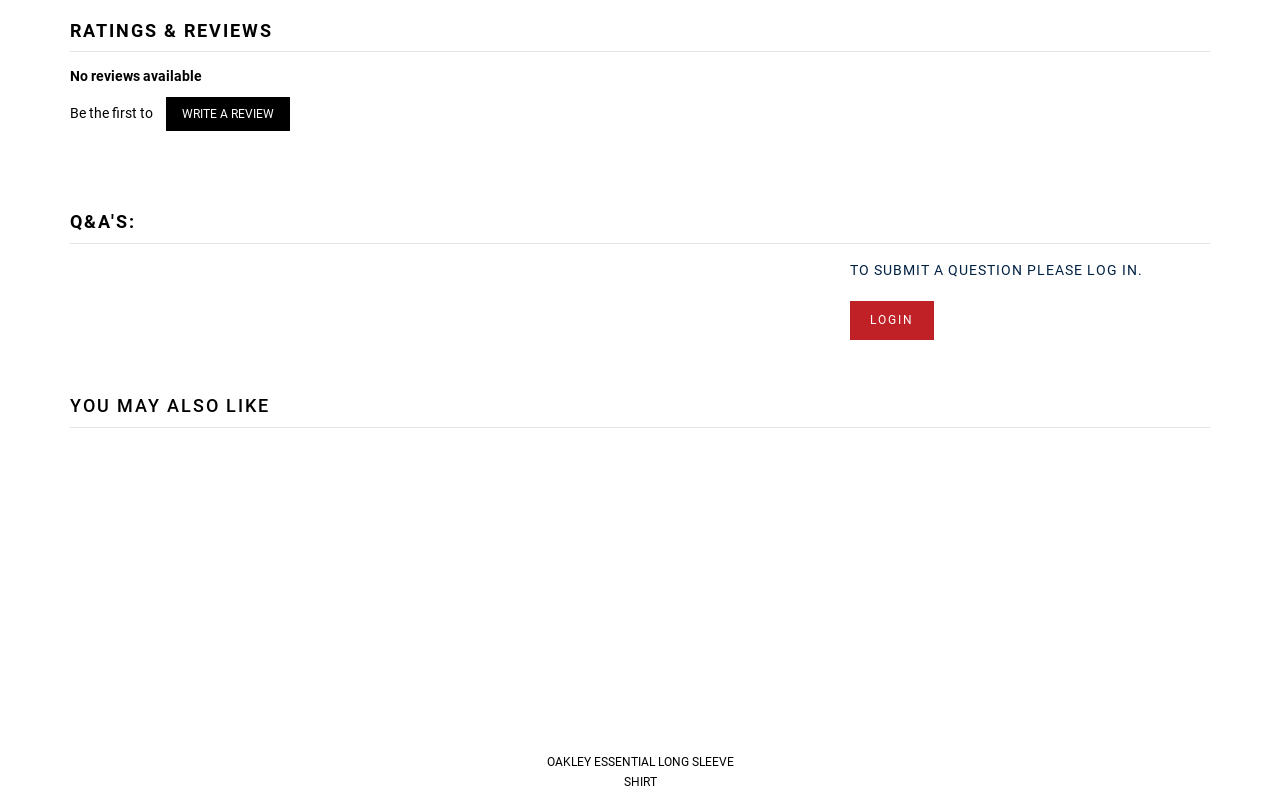Respond to the following question with a brief word or phrase:
What is the price of the recommended products?

$89.00